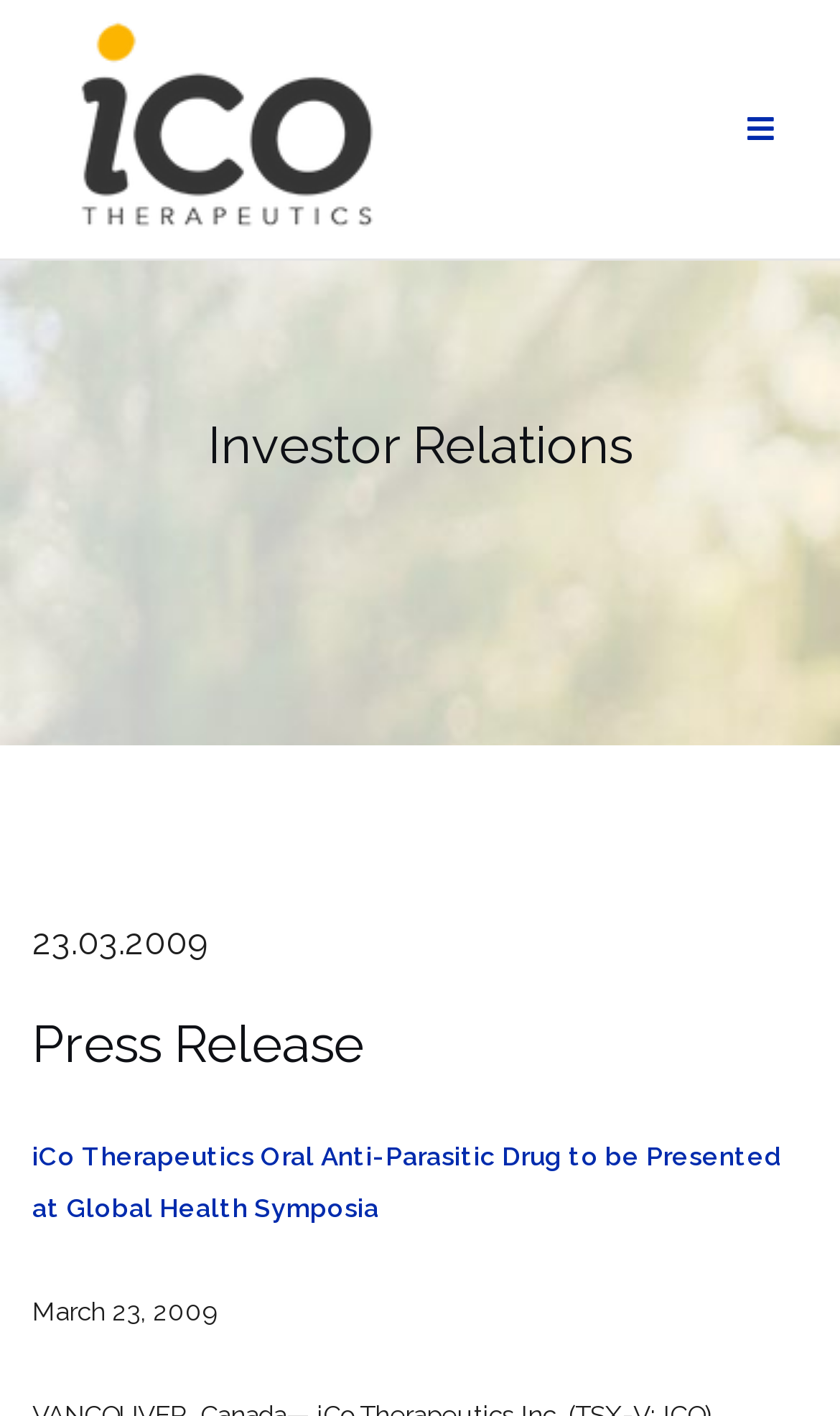How many links are there in the top section?
Using the image, provide a detailed and thorough answer to the question.

There are two links in the top section of the webpage, one is the 'Skip to content' link and the other is the 'iCo Therapeutics' link.